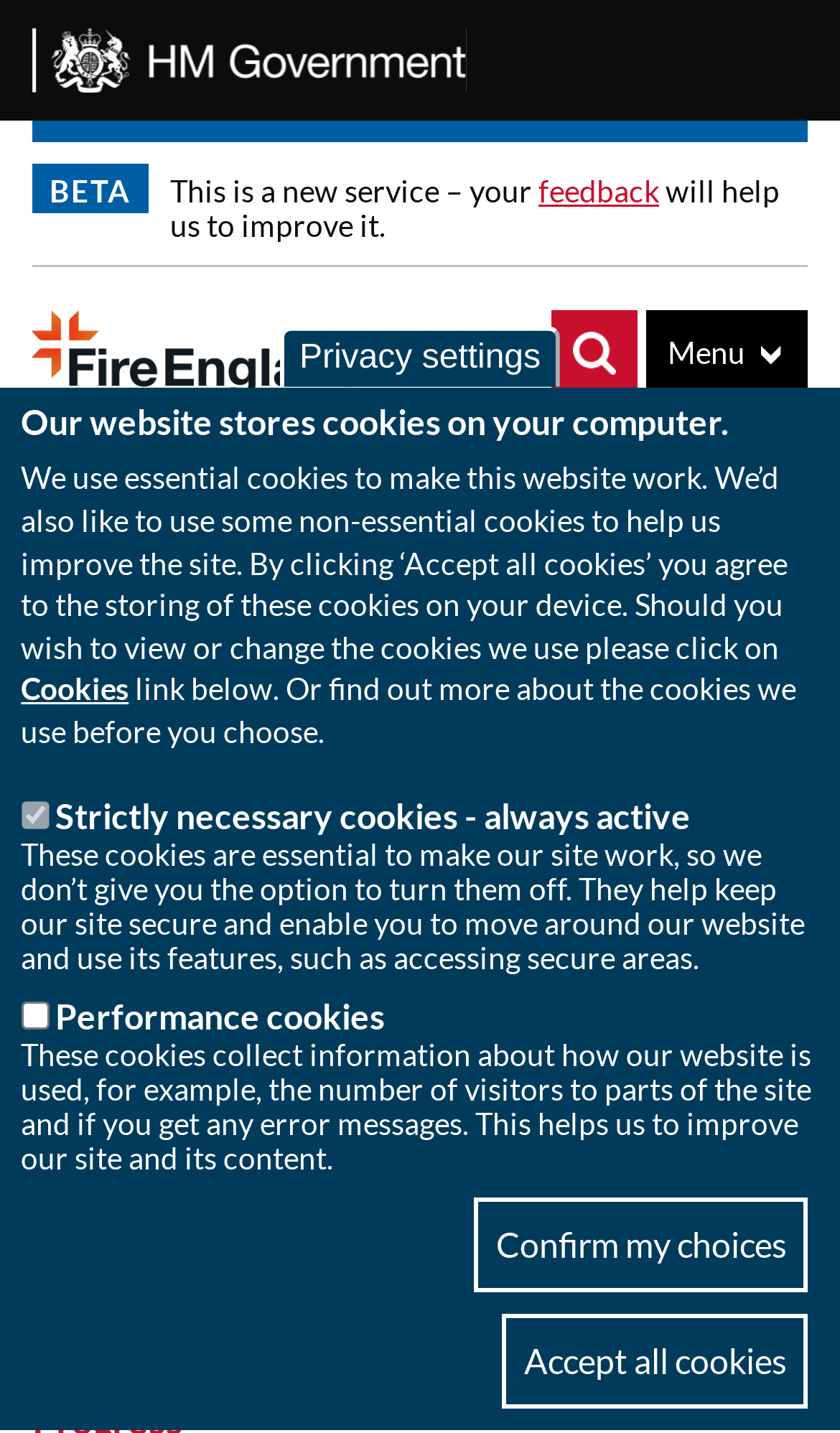Could you highlight the region that needs to be clicked to execute the instruction: "Click the 'Grenfell Tower Inquiry Phase 1 Report recommendations – Progress on implementation' link"?

[0.038, 0.337, 0.826, 0.382]